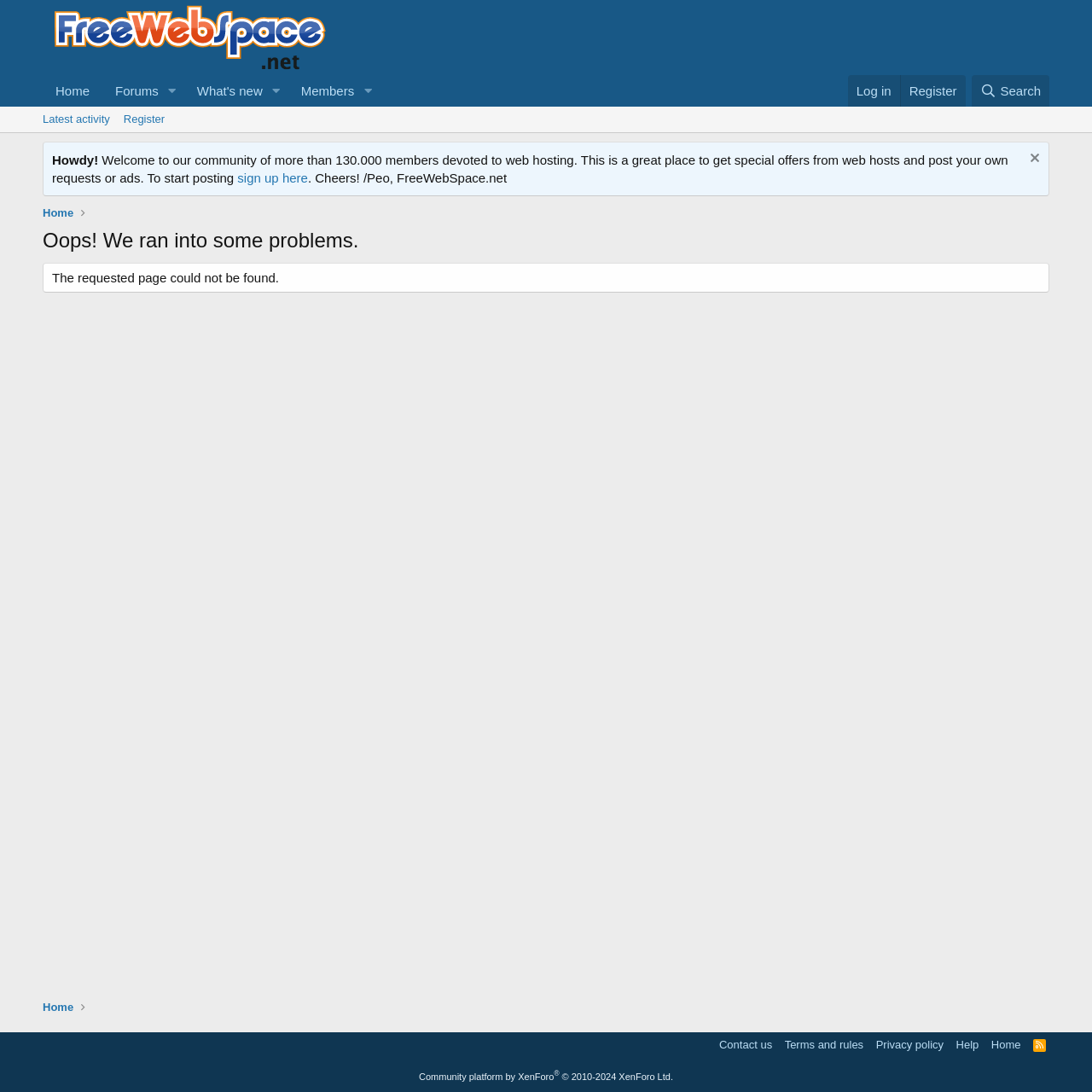Please locate the clickable area by providing the bounding box coordinates to follow this instruction: "Click on the 'Register' link".

[0.824, 0.069, 0.884, 0.098]